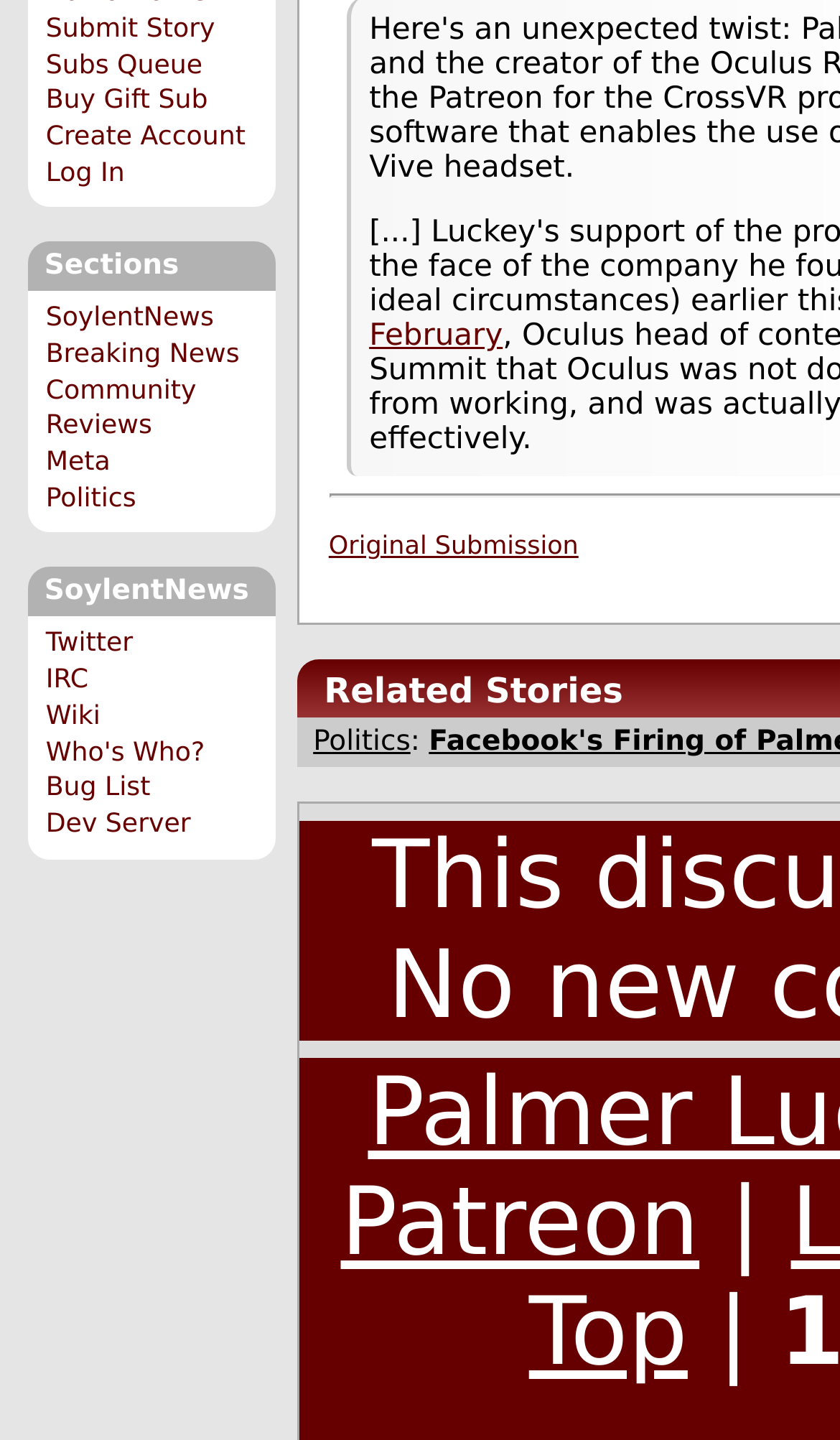Given the description "Politics", determine the bounding box of the corresponding UI element.

[0.373, 0.504, 0.489, 0.527]